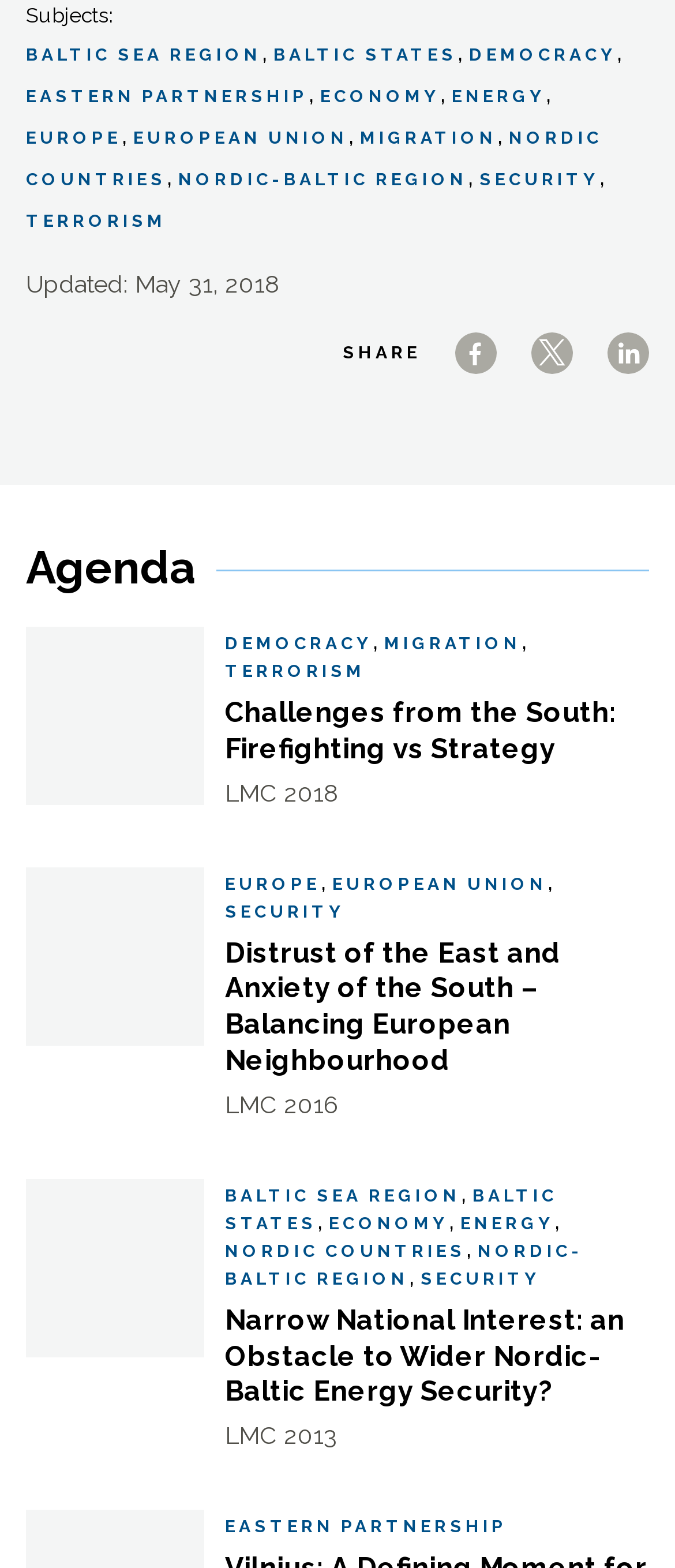Highlight the bounding box of the UI element that corresponds to this description: "Nordic-Baltic region".

[0.264, 0.109, 0.692, 0.121]